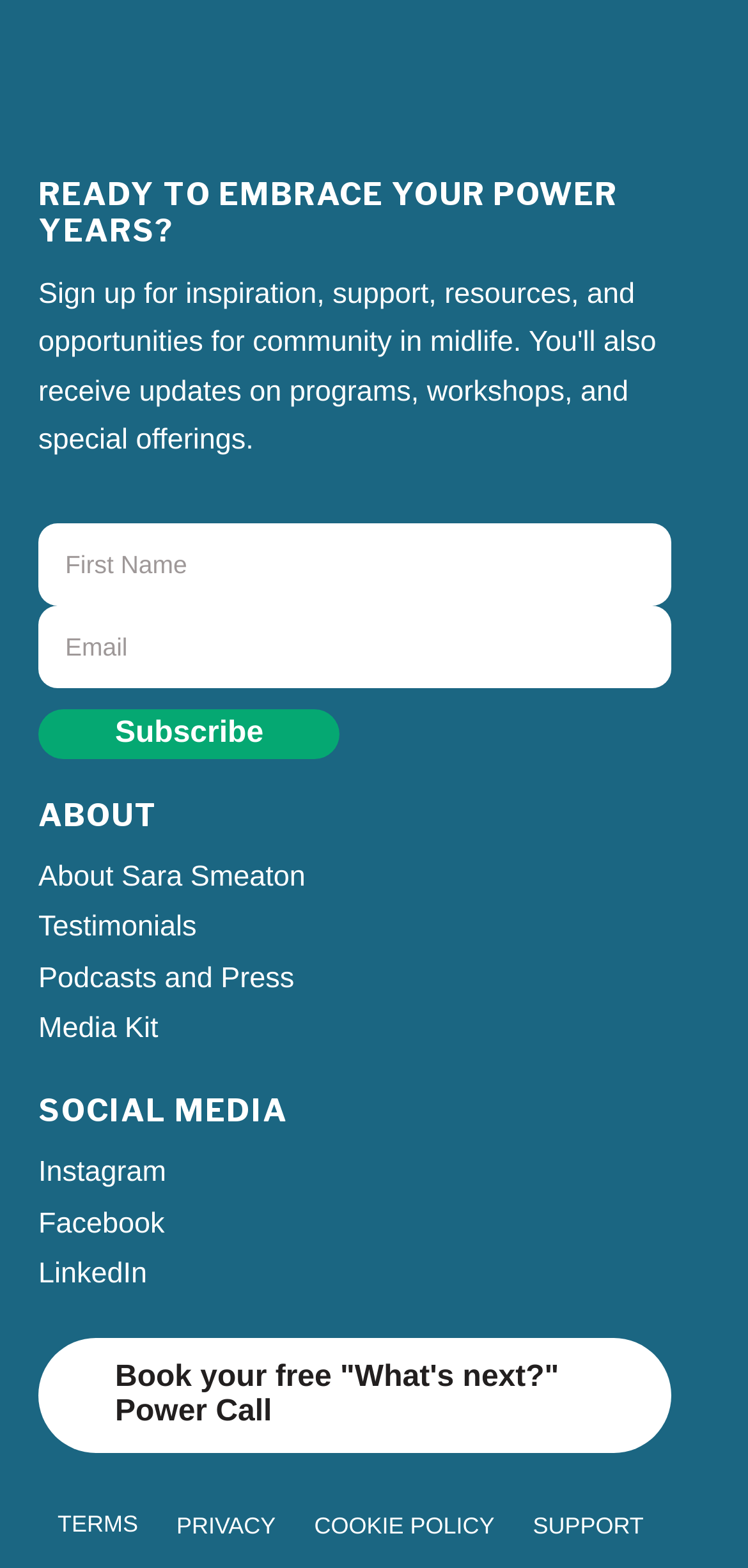Please specify the coordinates of the bounding box for the element that should be clicked to carry out this instruction: "Subscribe". The coordinates must be four float numbers between 0 and 1, formatted as [left, top, right, bottom].

[0.051, 0.349, 0.462, 0.401]